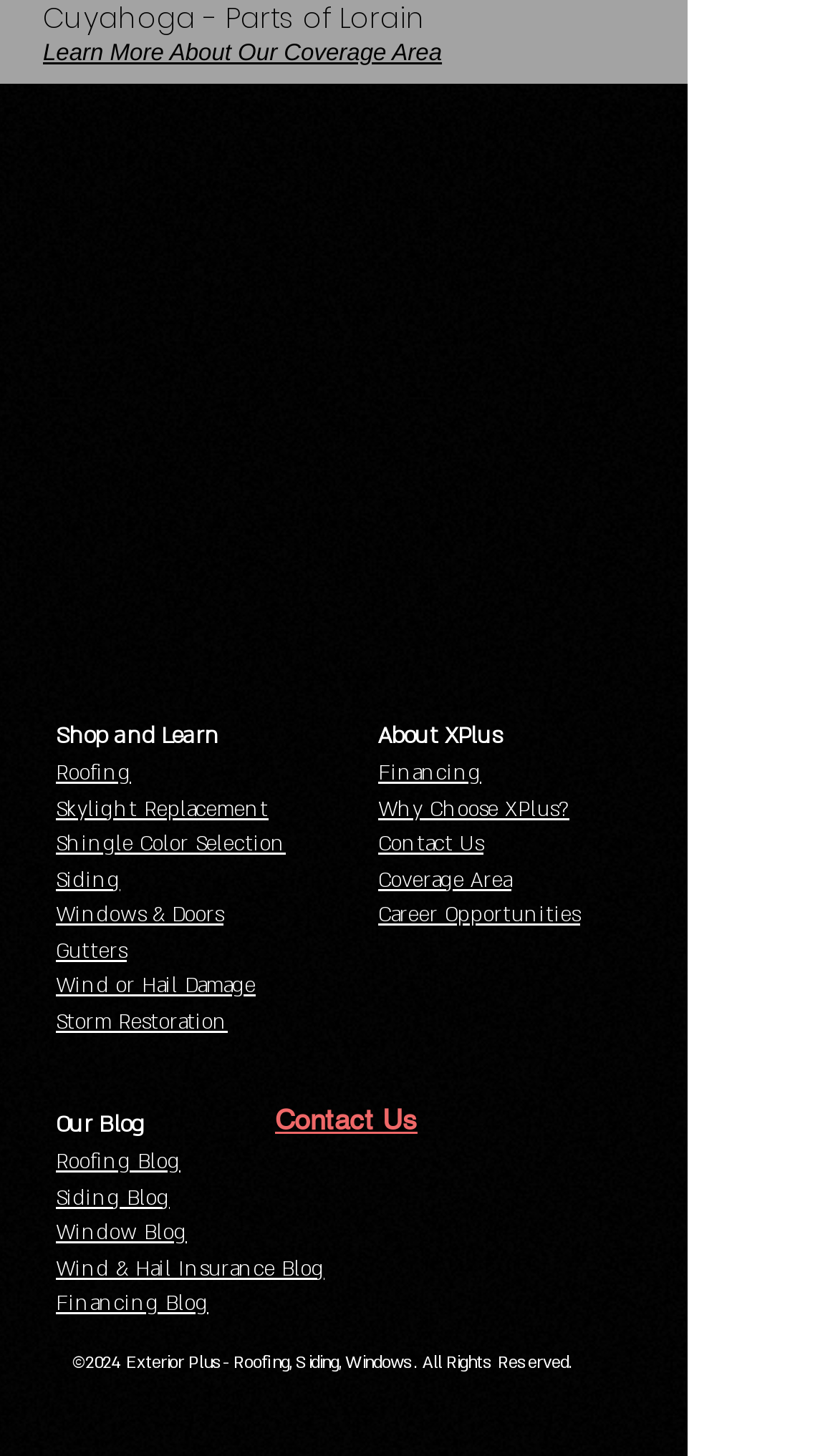Please find and report the bounding box coordinates of the element to click in order to perform the following action: "Explore roofing options". The coordinates should be expressed as four float numbers between 0 and 1, in the format [left, top, right, bottom].

[0.067, 0.521, 0.156, 0.54]